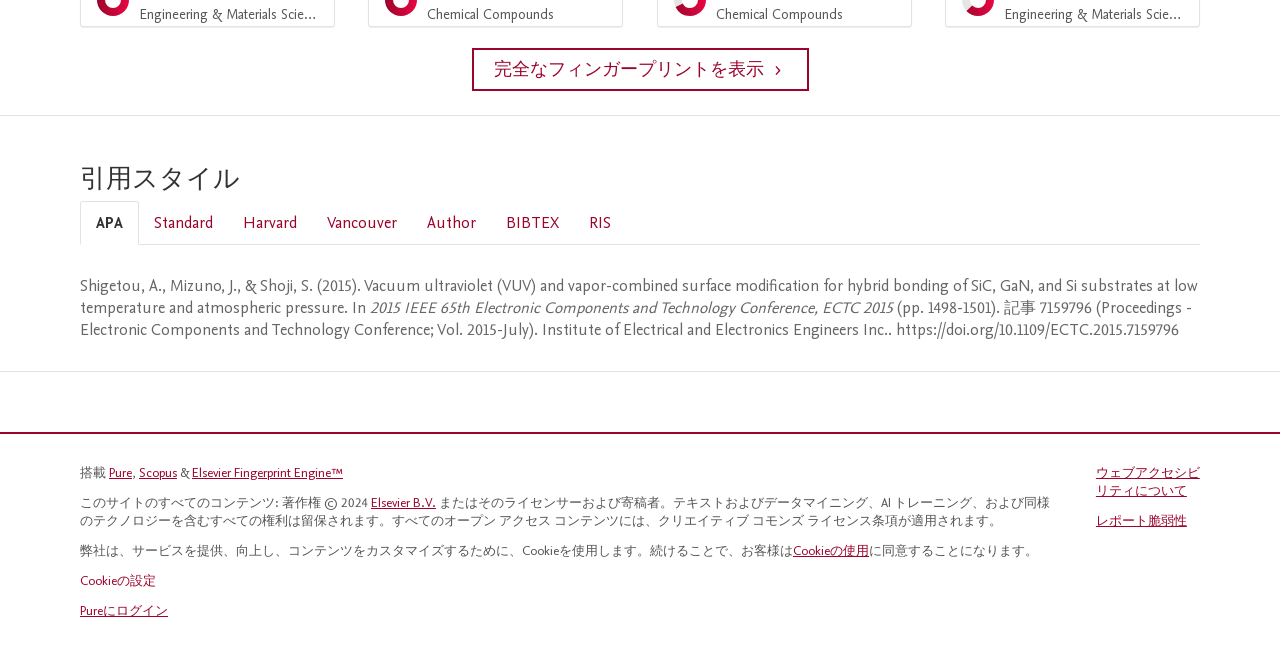Given the element description Elsevier Fingerprint Engine™, specify the bounding box coordinates of the corresponding UI element in the format (top-left x, top-left y, bottom-right x, bottom-right y). All values must be between 0 and 1.

[0.15, 0.701, 0.268, 0.728]